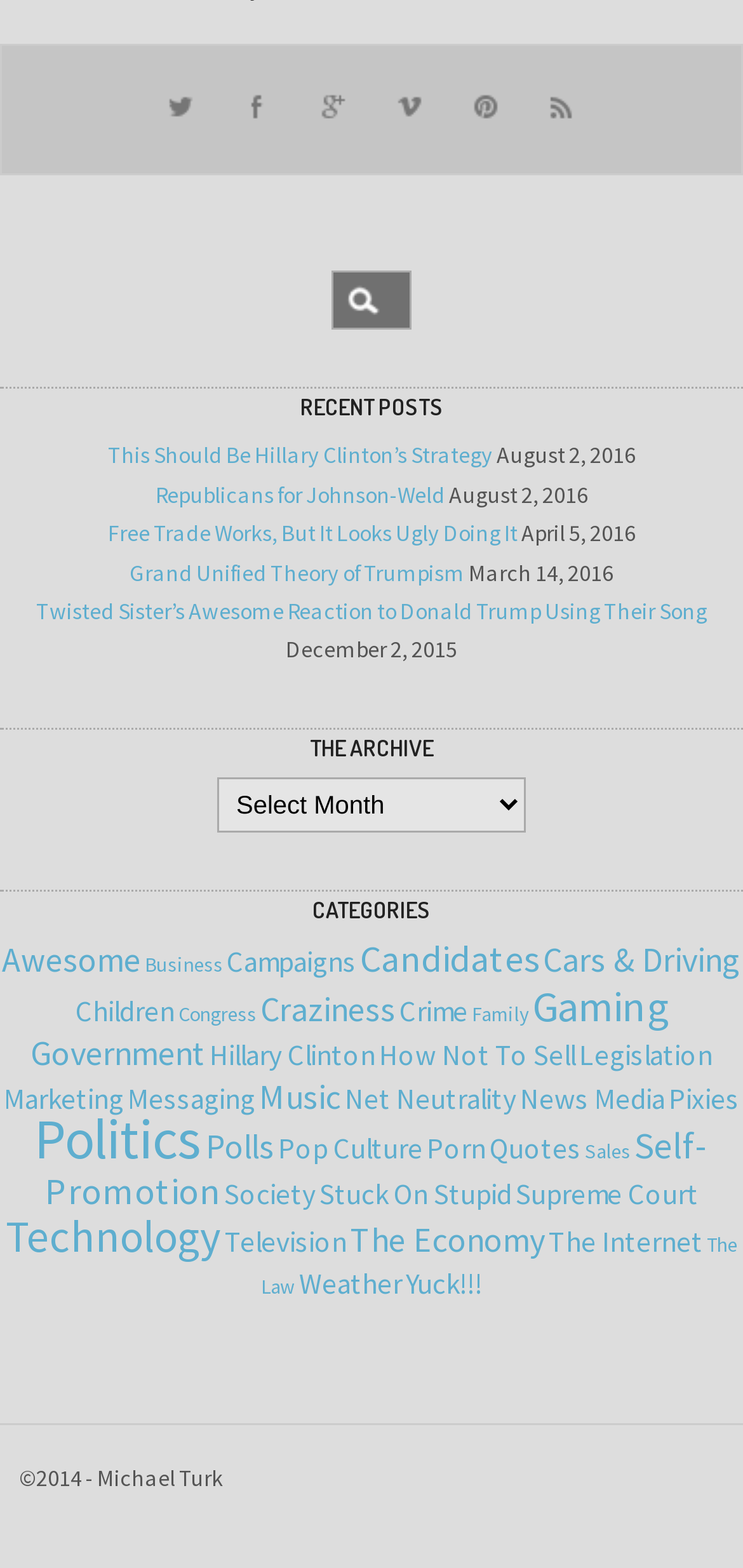Based on the image, provide a detailed response to the question:
What is the title of the 'RECENT POSTS' section?

The title of the 'RECENT POSTS' section can be found by looking at the heading element with the text 'RECENT POSTS' and then finding the first link element below it, which has the text 'This Should Be Hillary Clinton’s Strategy'.